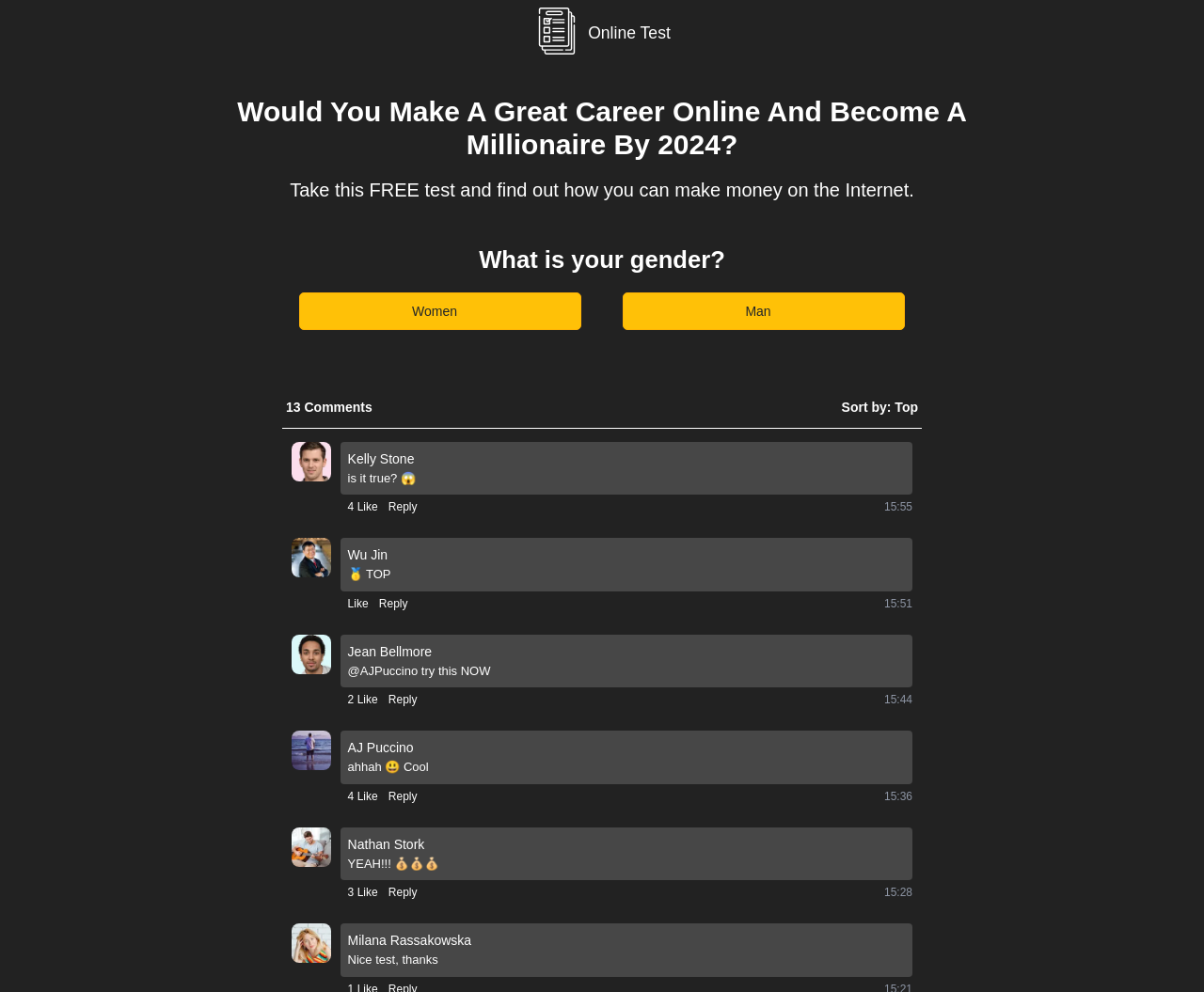Given the element description 3 Like, identify the bounding box coordinates for the UI element on the webpage screenshot. The format should be (top-left x, top-left y, bottom-right x, bottom-right y), with values between 0 and 1.

[0.289, 0.891, 0.314, 0.908]